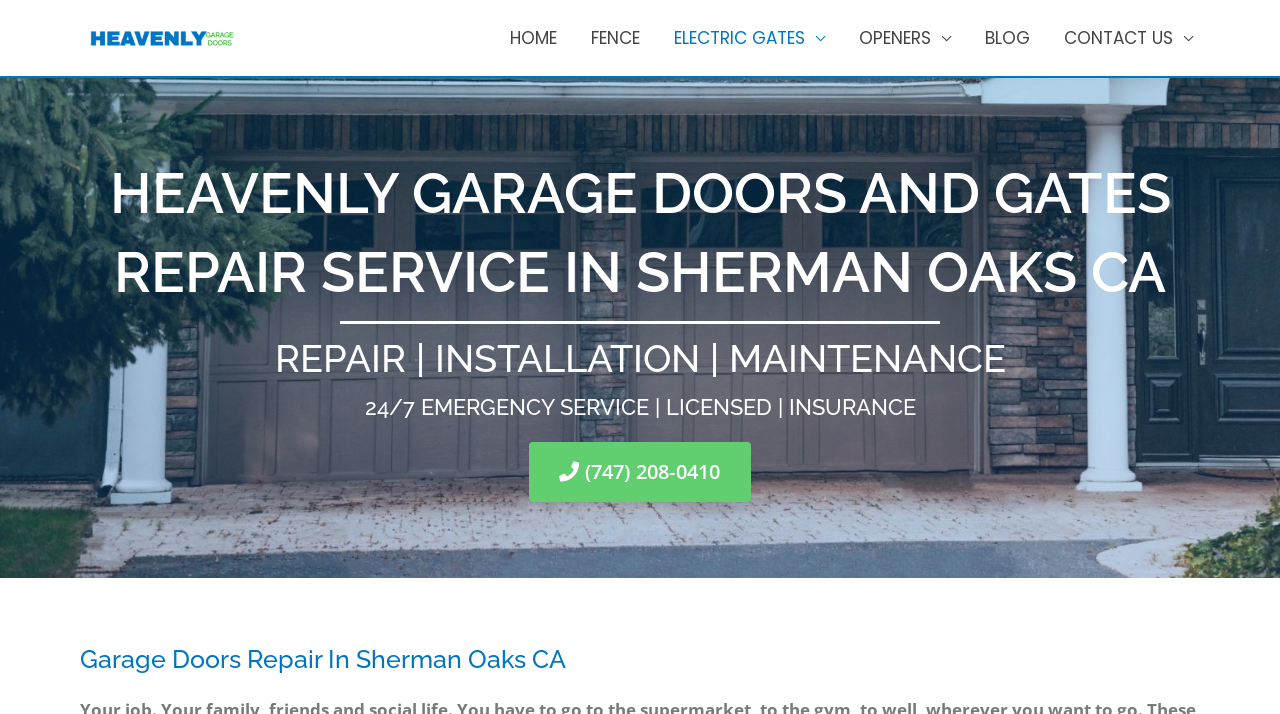Identify the bounding box coordinates of the specific part of the webpage to click to complete this instruction: "read about garage doors repair in Sherman Oaks CA".

[0.062, 0.901, 0.938, 0.946]